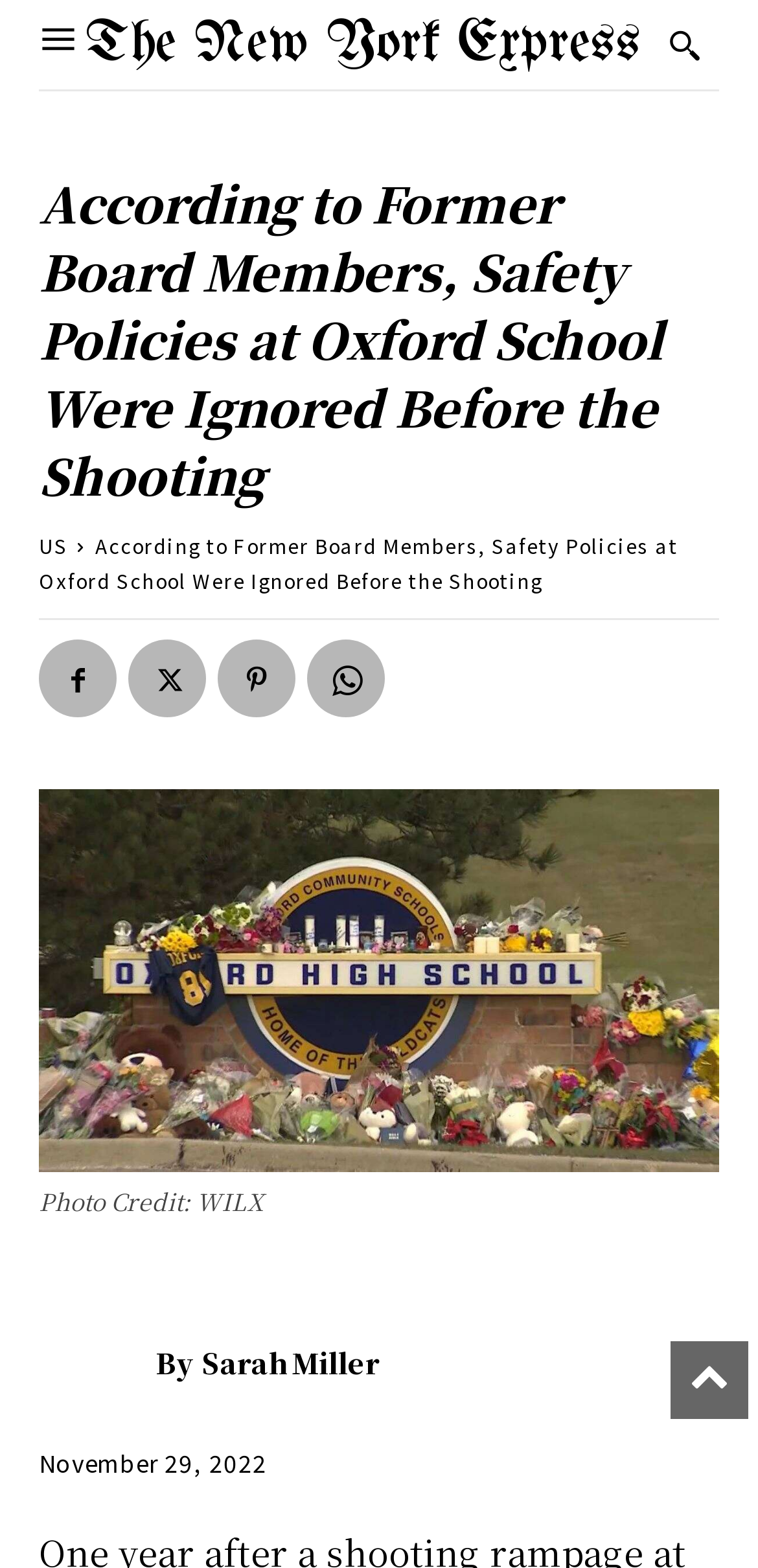Using the format (top-left x, top-left y, bottom-right x, bottom-right y), and given the element description, identify the bounding box coordinates within the screenshot: US

[0.051, 0.338, 0.09, 0.357]